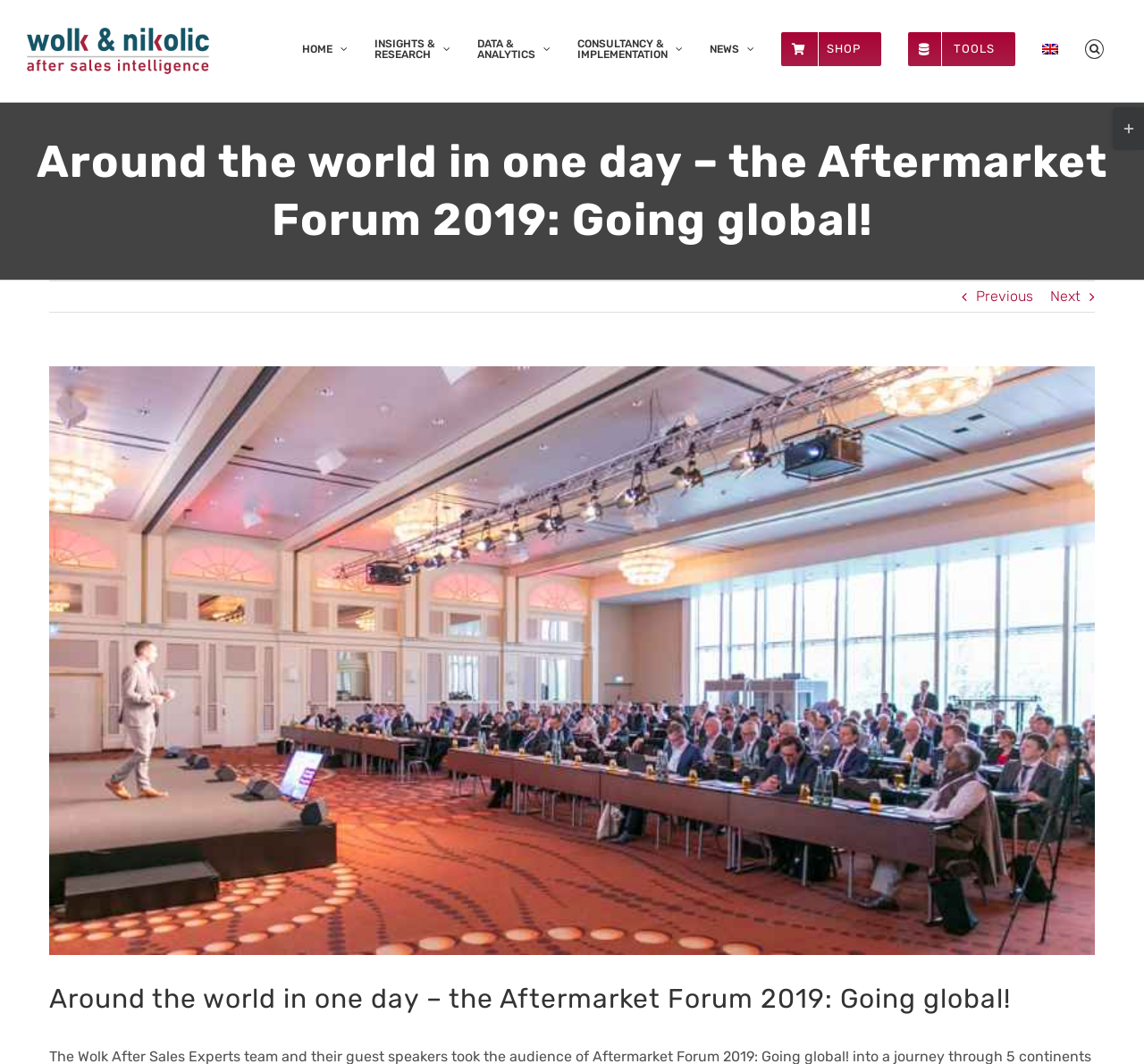Locate the bounding box coordinates of the area where you should click to accomplish the instruction: "Go to the HOME page".

[0.252, 0.0, 0.315, 0.092]